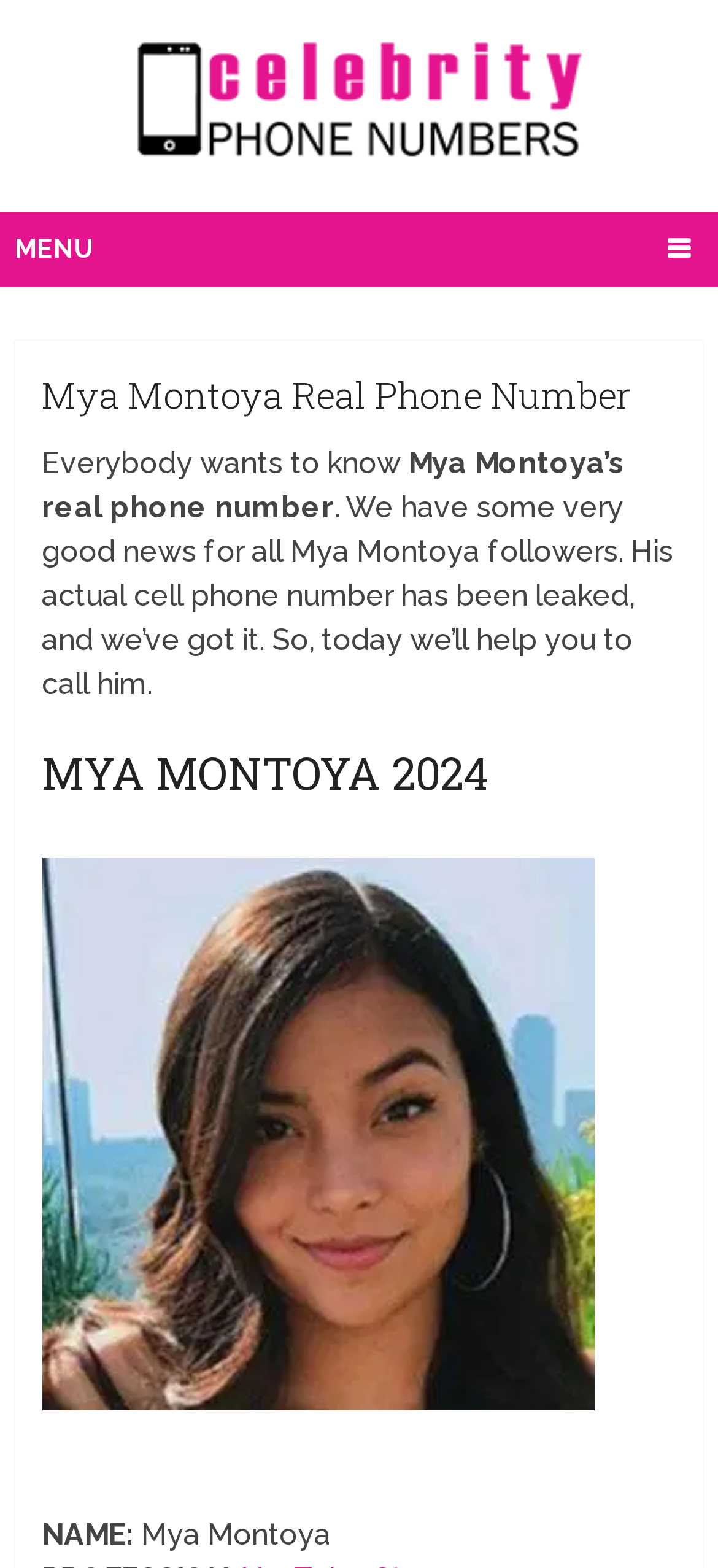Please locate the UI element described by "Menu" and provide its bounding box coordinates.

[0.001, 0.135, 0.999, 0.183]